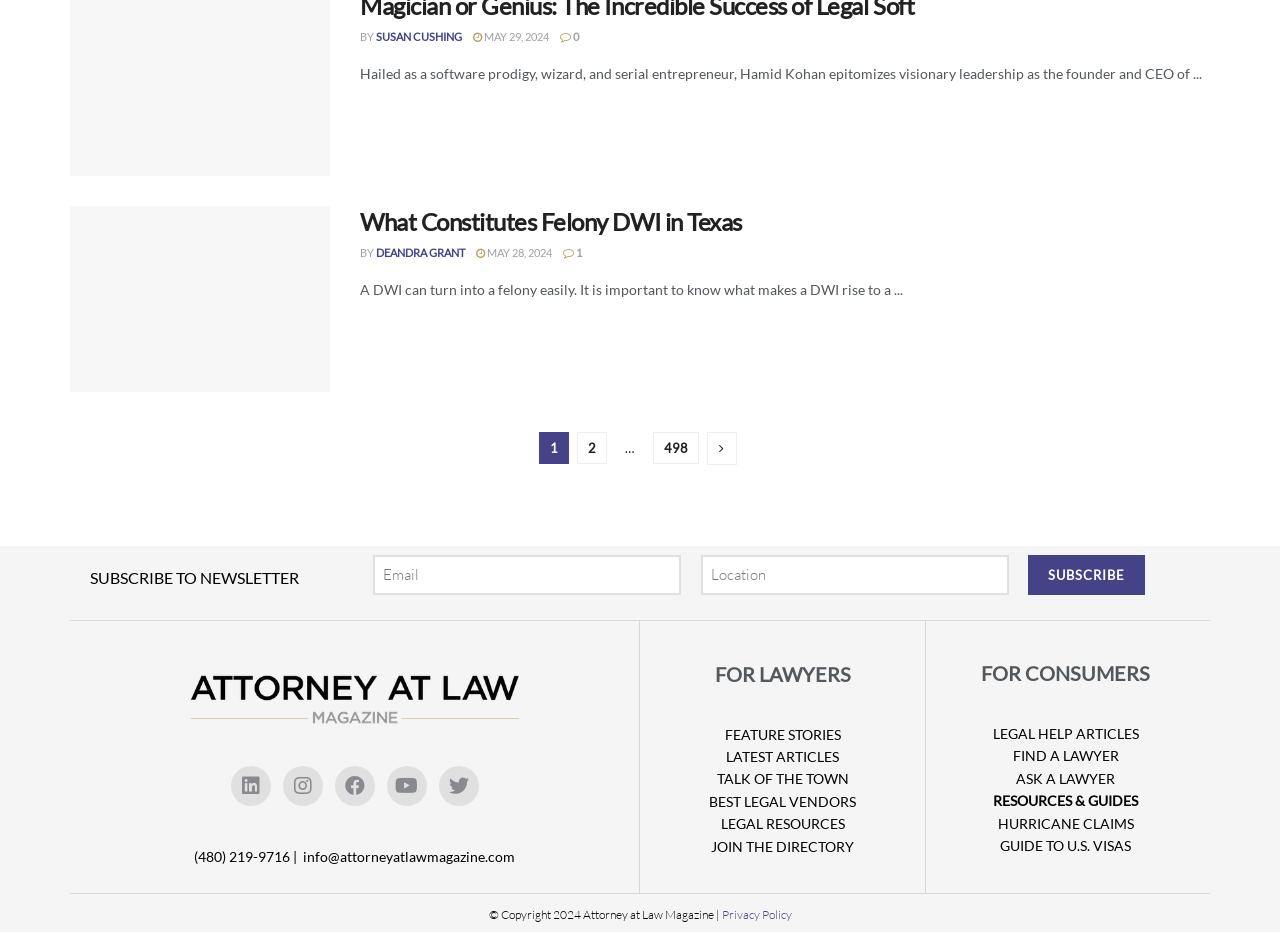What is the copyright year of the webpage?
Look at the image and provide a detailed response to the question.

I found the copyright information at the bottom of the webpage, which states 'Copyright 2024 Attorney at Law Magazine'.